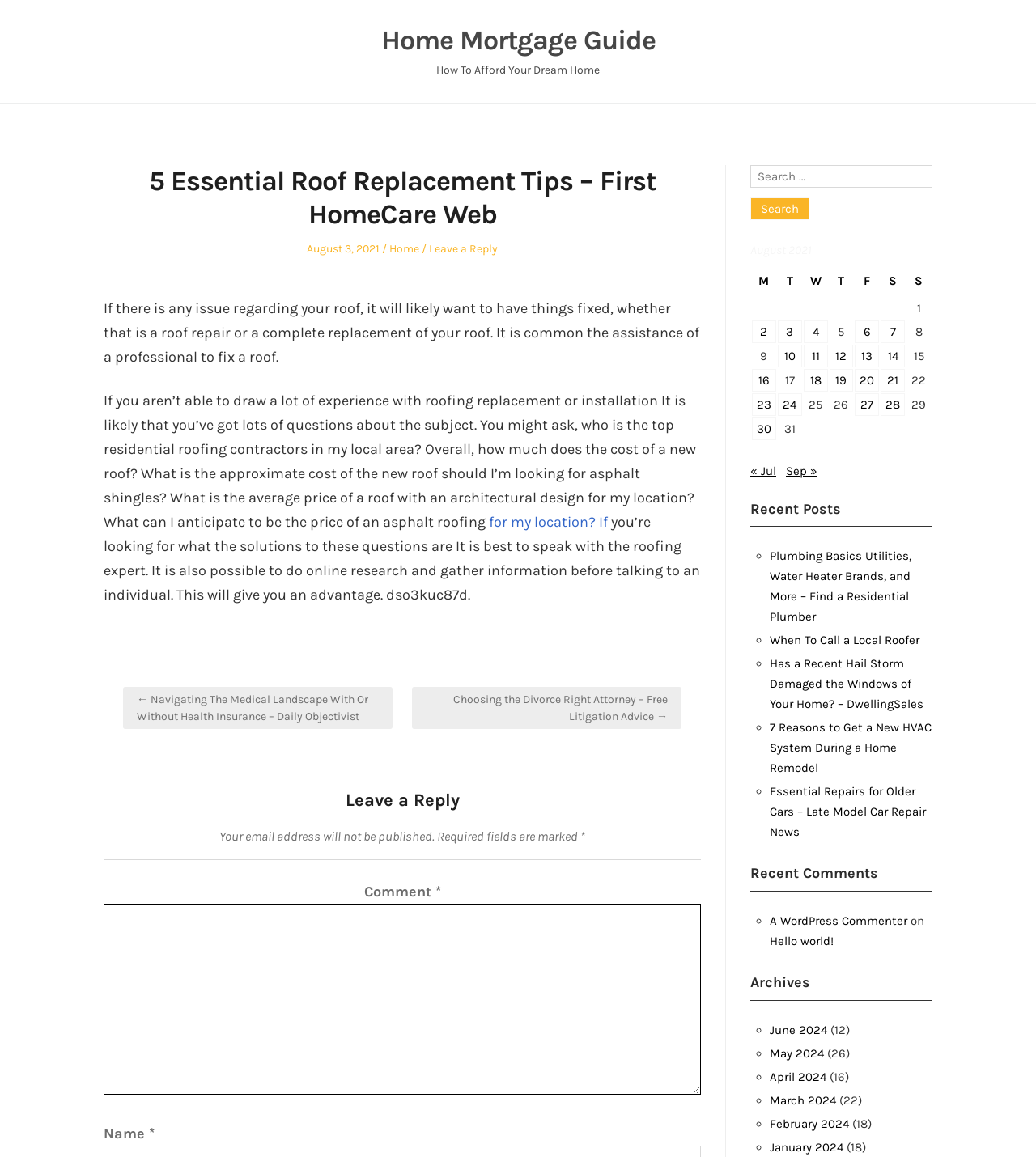Offer an extensive depiction of the webpage and its key elements.

This webpage is about a blog post titled "5 Essential Roof Replacement Tips - First HomeCare Web" and is part of a home mortgage guide. At the top of the page, there is a navigation menu labeled "Menu" and a link to "Home Mortgage Guide". Below this, there is a heading that reads "How To Afford Your Dream Home".

The main content of the page is an article about roof replacement tips, which is divided into several paragraphs. The article begins with a brief introduction to the importance of fixing roof issues, followed by a series of questions that homeowners may have about the process. The text is accompanied by a few links to other related articles.

On the right-hand side of the page, there is a section labeled "Post navigation" that contains links to previous and next posts. Below this, there is a comment section where users can leave a reply. The comment section includes a text box, a name field, and an email field, as well as a search bar and a table displaying posts published in August 2021.

At the bottom of the page, there is a table of contents for the month of August 2021, with links to posts published on each day of the month.